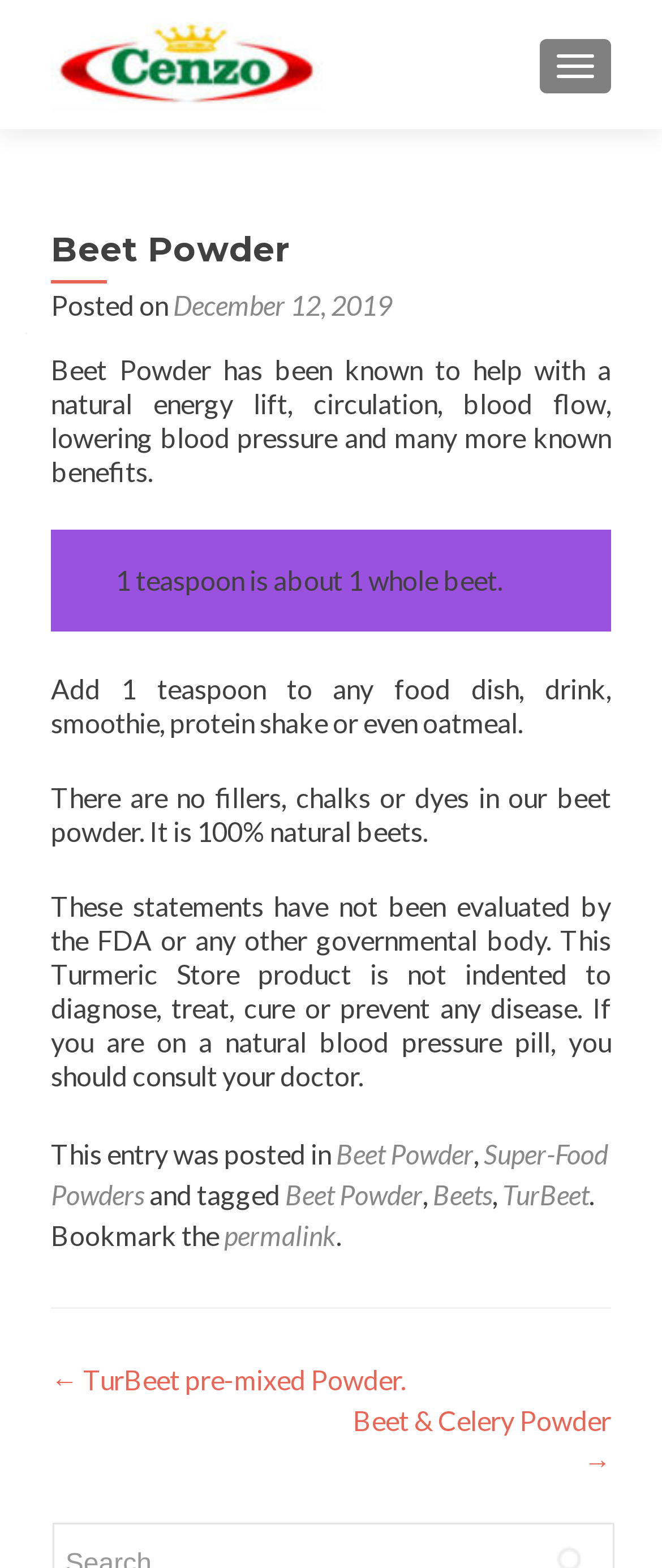Please identify the bounding box coordinates of the area that needs to be clicked to fulfill the following instruction: "Go to the previous post."

[0.077, 0.869, 0.613, 0.89]